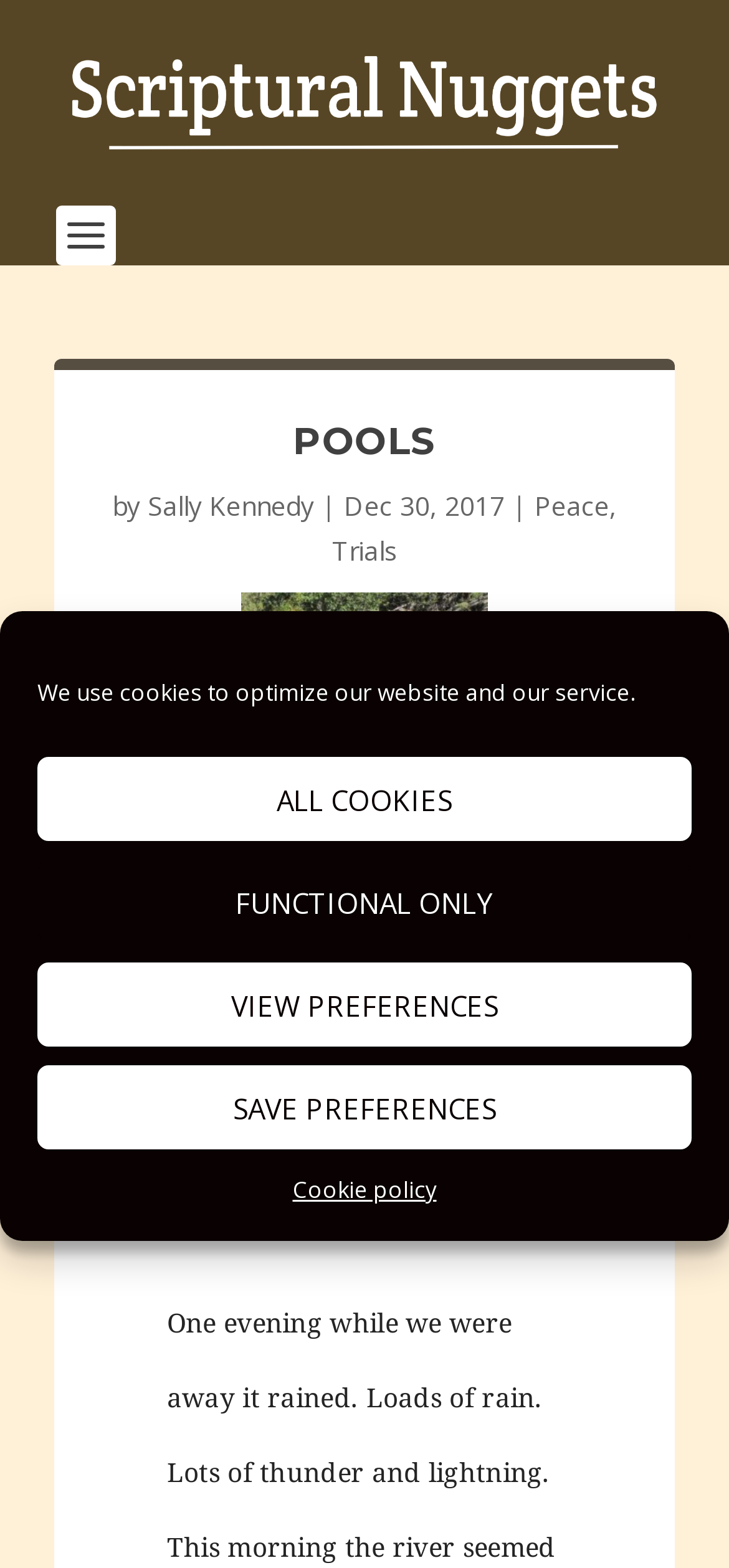Give a short answer to this question using one word or a phrase:
What is the name of the author?

Sally Kennedy